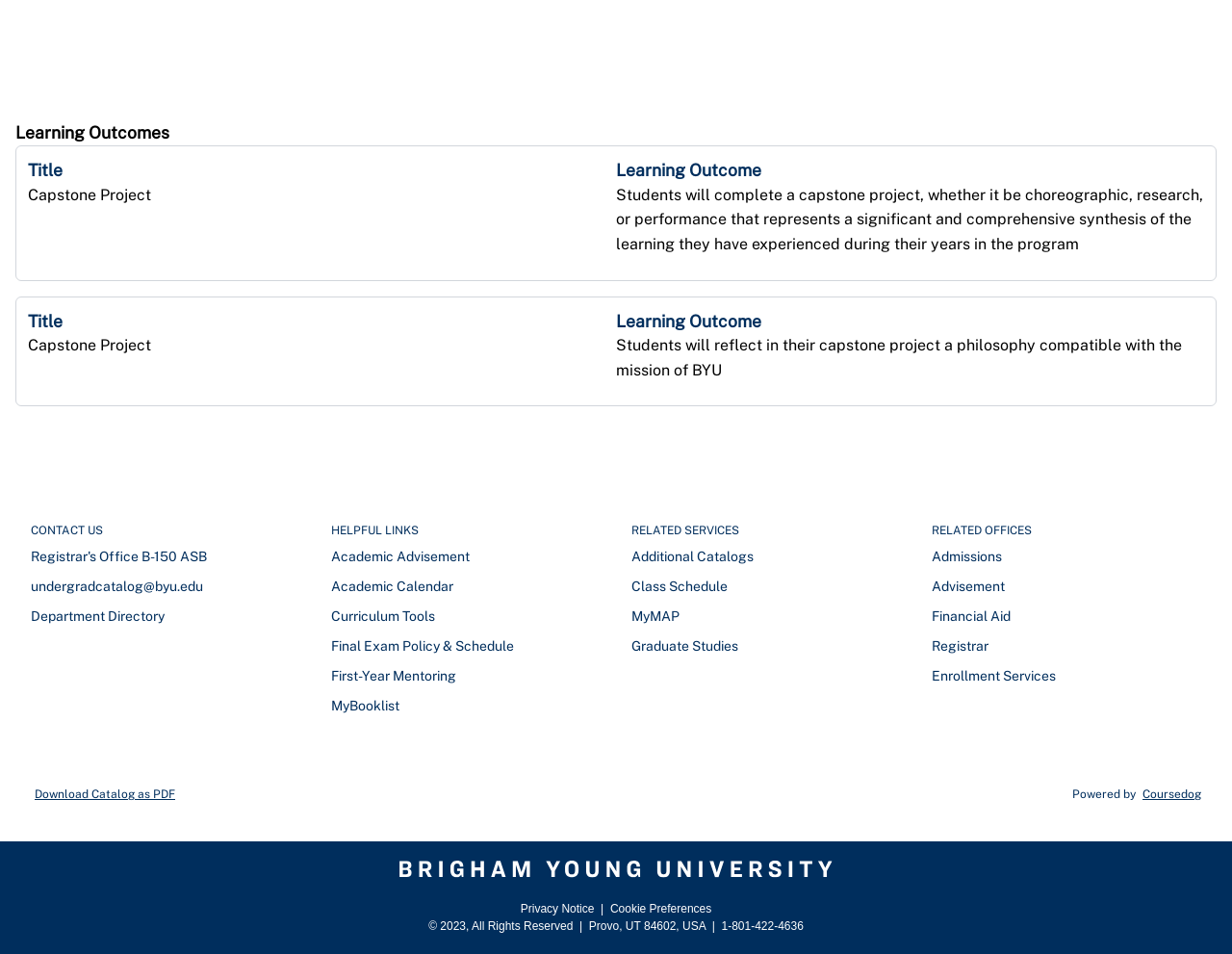Please look at the image and answer the question with a detailed explanation: What is the title of the capstone project?

I found the title 'Capstone Project' by looking at the StaticText elements with IDs 619 and 623, which both have the same text content. This title is likely referring to a project that students will complete as part of their learning outcomes.